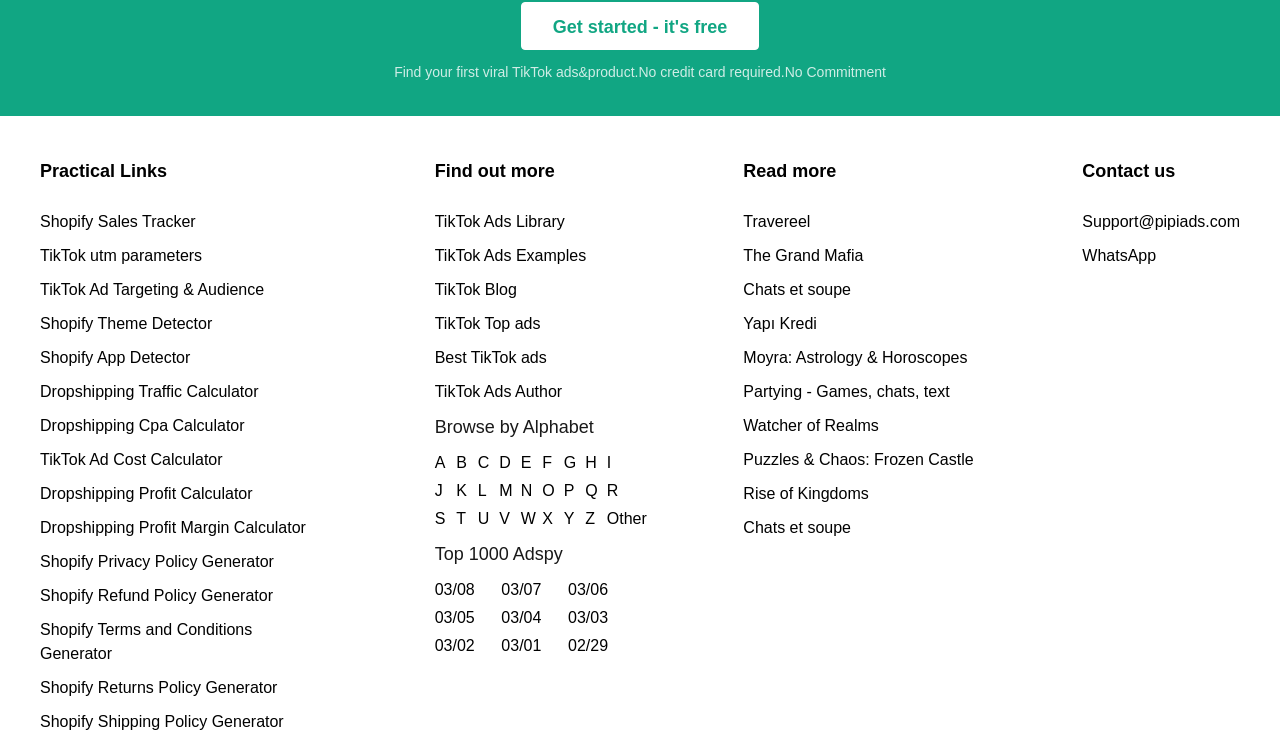Identify the bounding box coordinates of the element to click to follow this instruction: 'Browse ads by alphabet'. Ensure the coordinates are four float values between 0 and 1, provided as [left, top, right, bottom].

[0.34, 0.57, 0.464, 0.597]